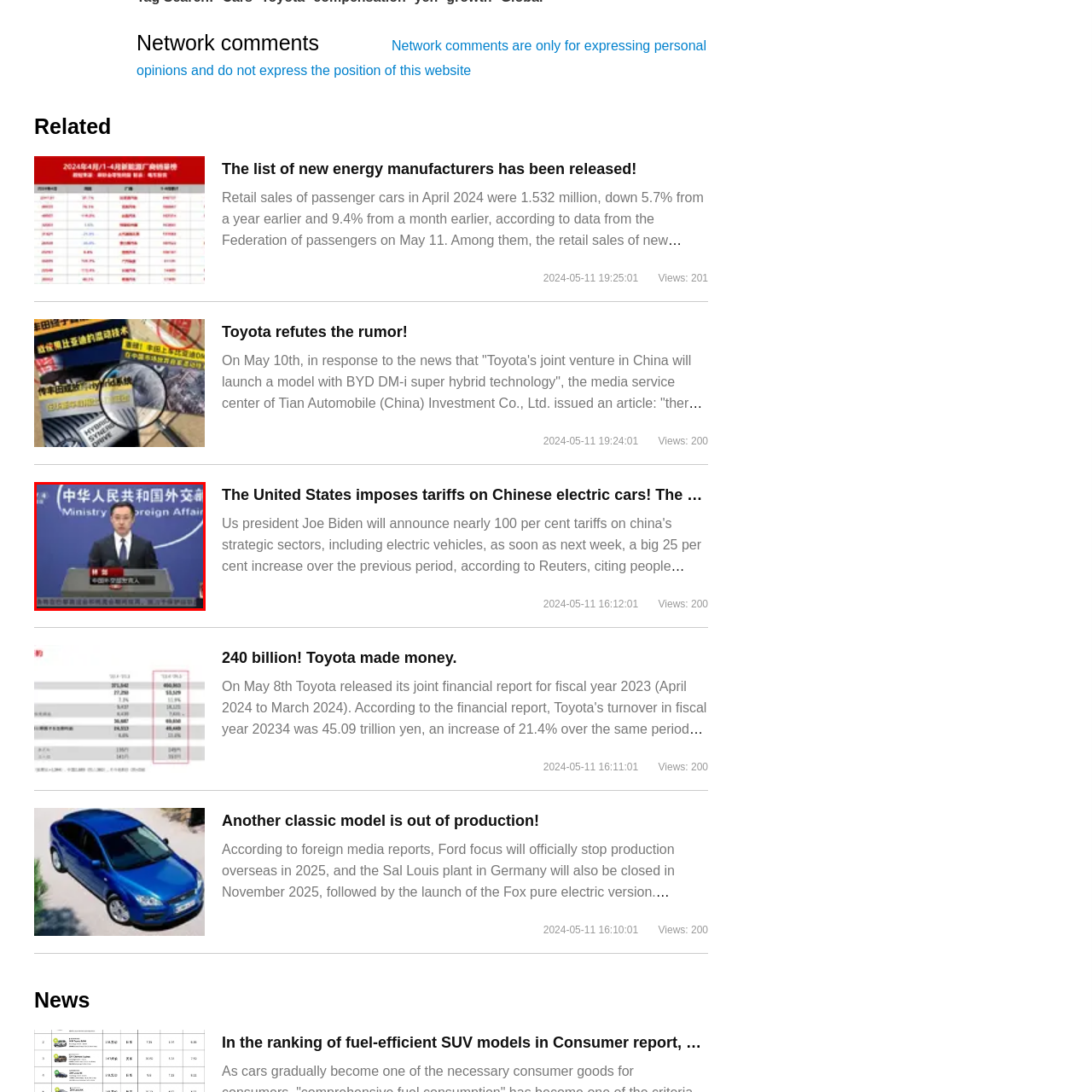Provide an elaborate description of the visual elements present in the image enclosed by the red boundary.

The image depicts a press conference held by a spokesperson from the Ministry of Foreign Affairs of China. The spokesperson, dressed in a formal suit and tie, stands at a podium with the ministry's emblem, addressing an audience. Behind him, a blue backdrop prominently features the name of the ministry in Chinese characters, emphasizing the formal nature of the event. This press conference is likely related to recent political developments, as indicated by the news context surrounding the image. The overall setting conveys seriousness and authority, typical of official governmental communications.